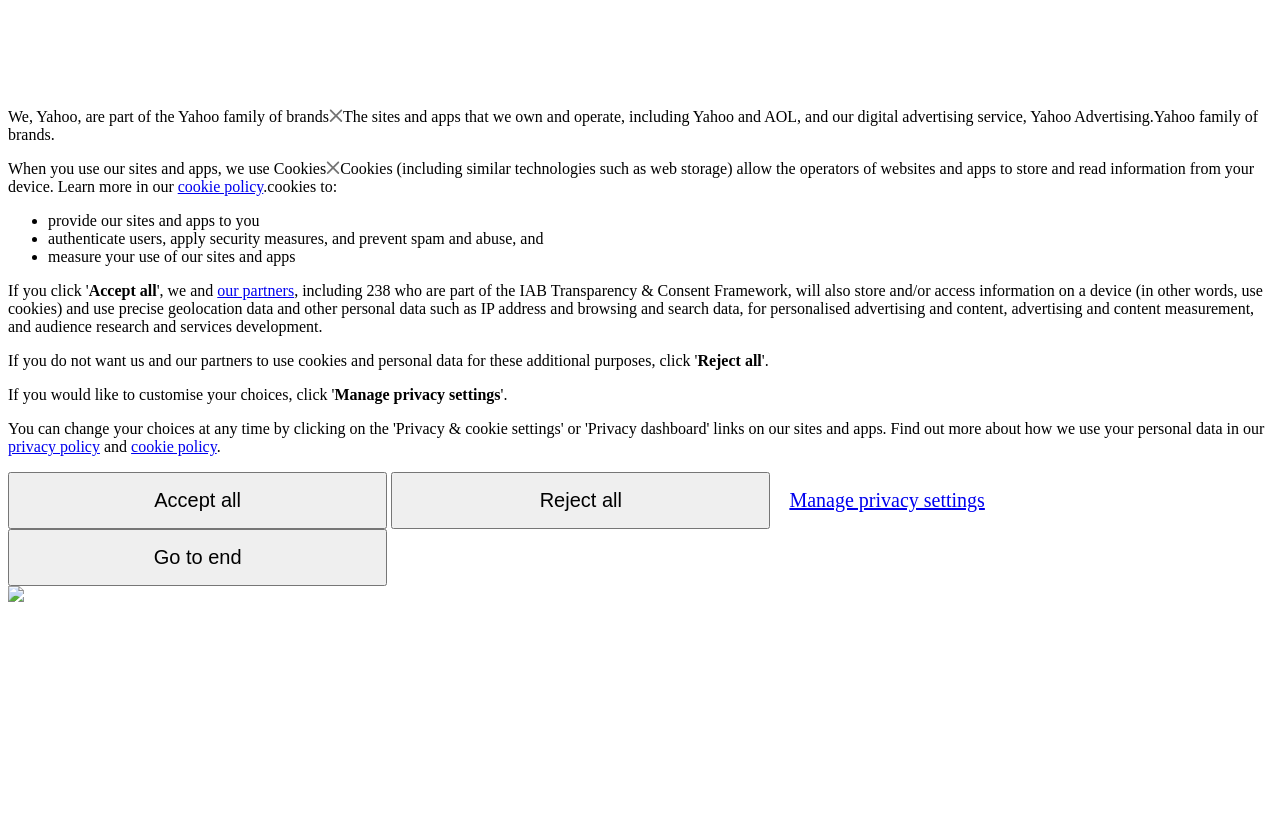Identify the bounding box for the UI element described as: "cookie policy". Ensure the coordinates are four float numbers between 0 and 1, formatted as [left, top, right, bottom].

[0.102, 0.527, 0.169, 0.548]